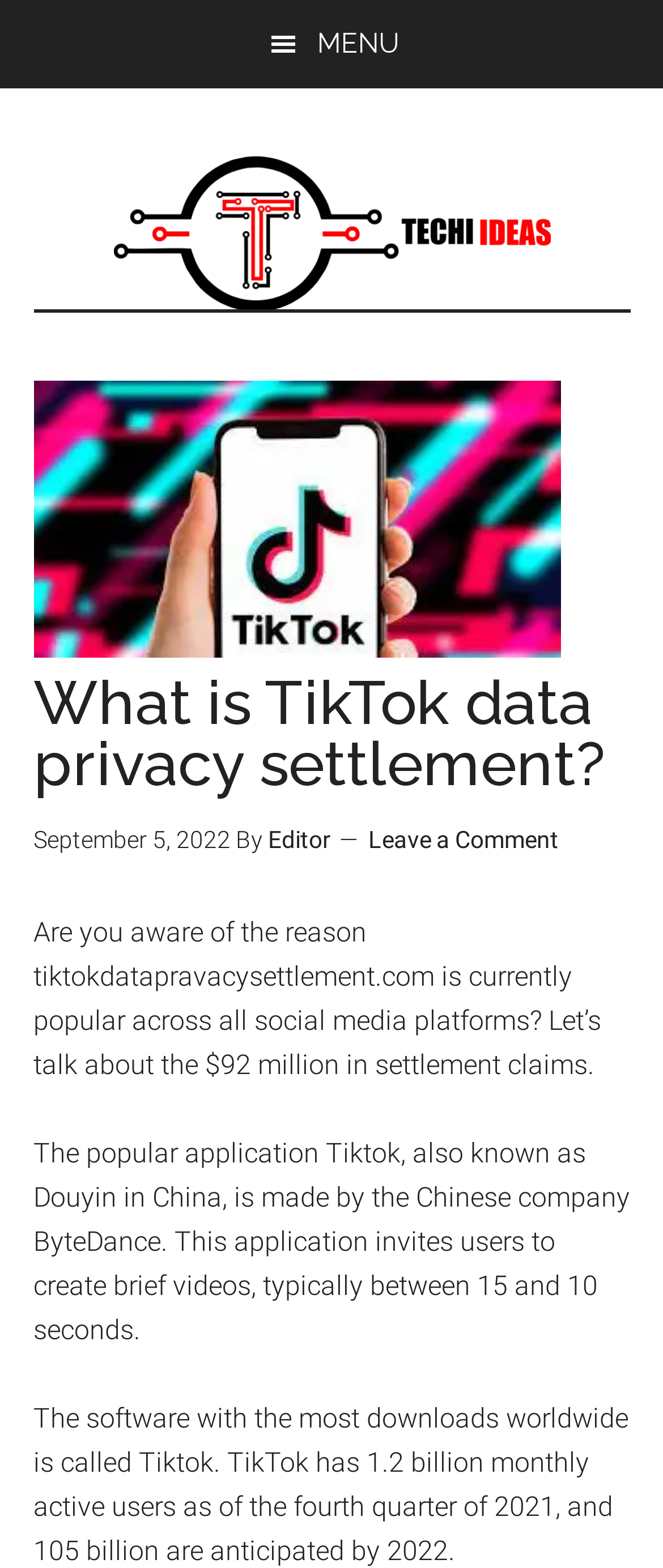Use a single word or phrase to answer this question: 
What is the name of the popular application?

Tiktok